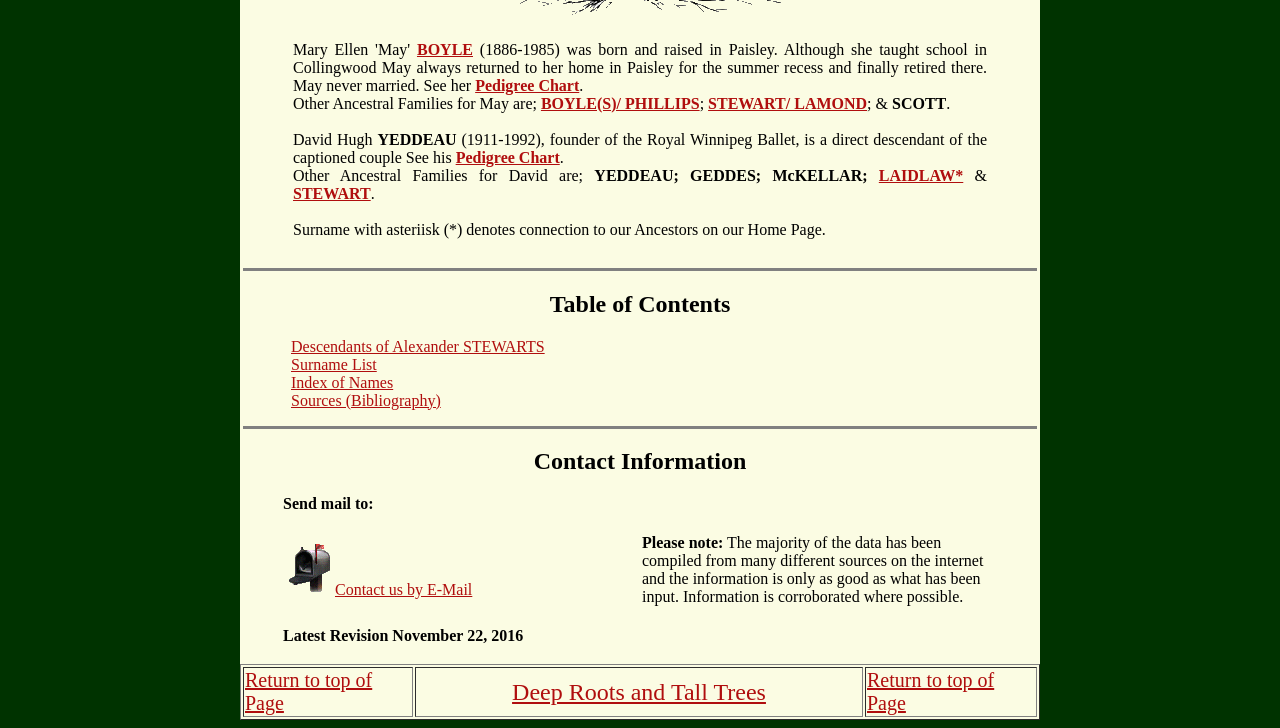Kindly determine the bounding box coordinates for the area that needs to be clicked to execute this instruction: "View Pedigree Chart".

[0.371, 0.105, 0.453, 0.129]